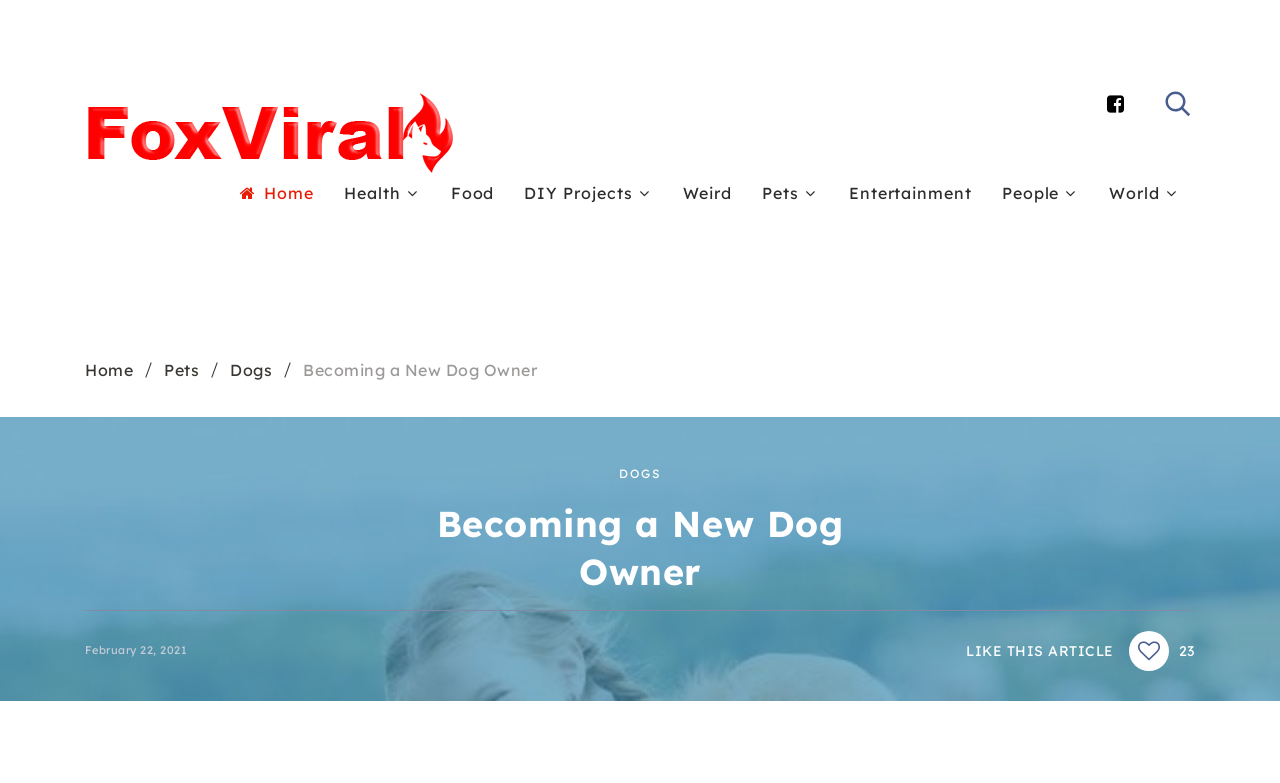Please determine the main heading text of this webpage.

Becoming a New Dog Owner